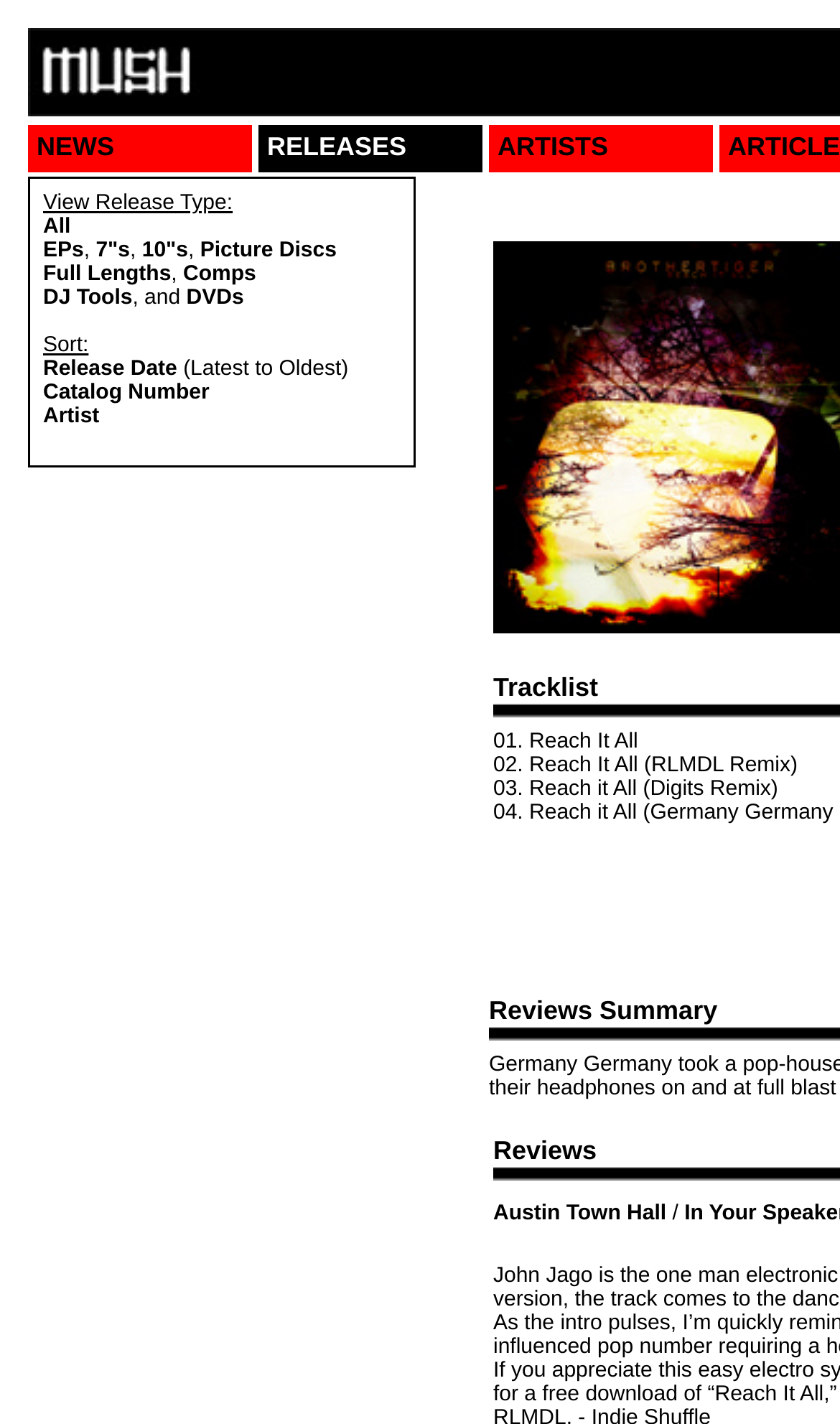Pinpoint the bounding box coordinates of the clickable element needed to complete the instruction: "Click on RELEASES". The coordinates should be provided as four float numbers between 0 and 1: [left, top, right, bottom].

[0.318, 0.092, 0.484, 0.113]